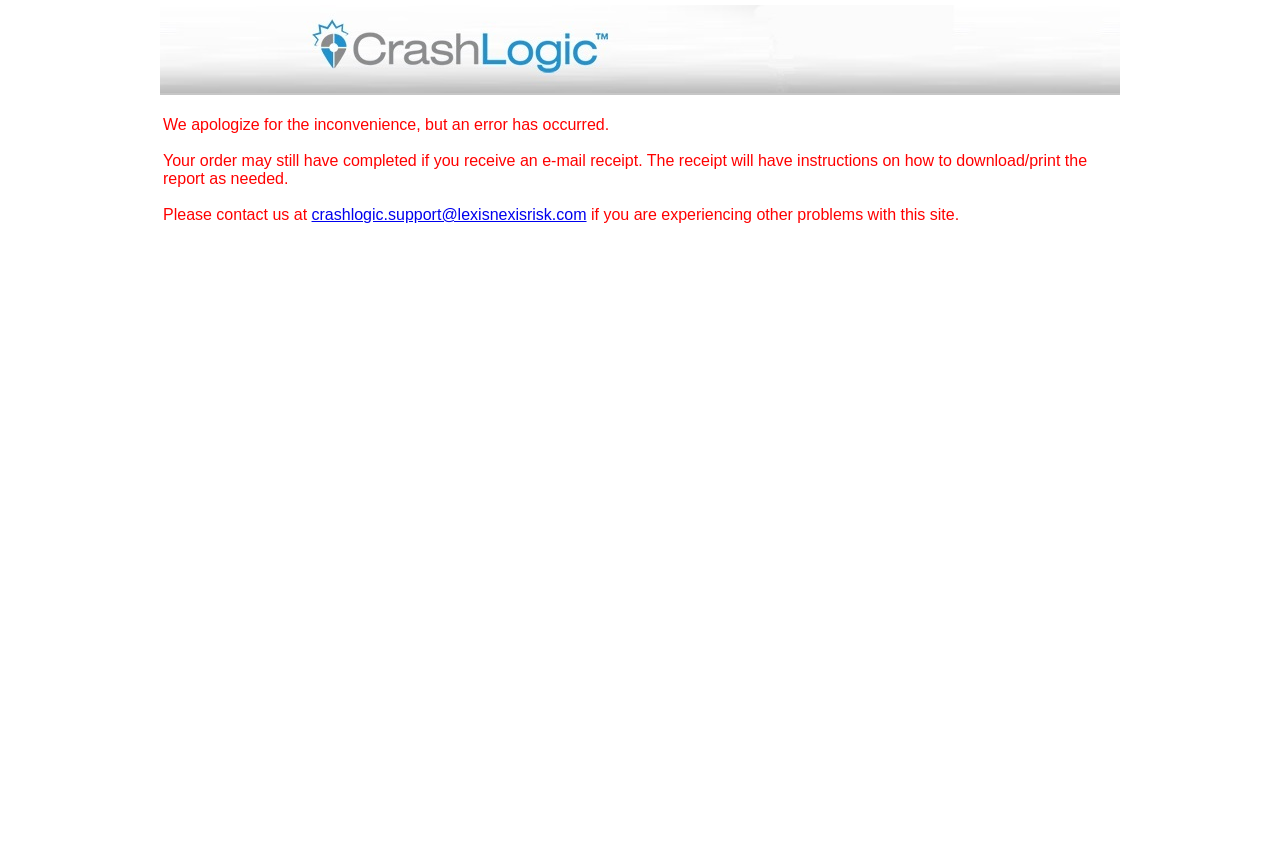Describe all the significant parts and information present on the webpage.

The webpage is titled "CrashLogic.com - Error" and appears to be an error page. At the top, there is a link to "CrashLogic.com" accompanied by an image with the same name, taking up most of the top section of the page. 

Below the top section, there is a table with a single row and cell containing a paragraph of text. The text apologizes for an inconvenience and explains that an error has occurred, but the user's order may still have been completed if they receive an email receipt. The receipt will have instructions on how to download or print the report as needed.

Within this paragraph, there is a sentence that invites the user to contact the support team at "crashlogic.support@lexisnexisrisk.com" if they are experiencing other problems with the site. The email address is a clickable link.